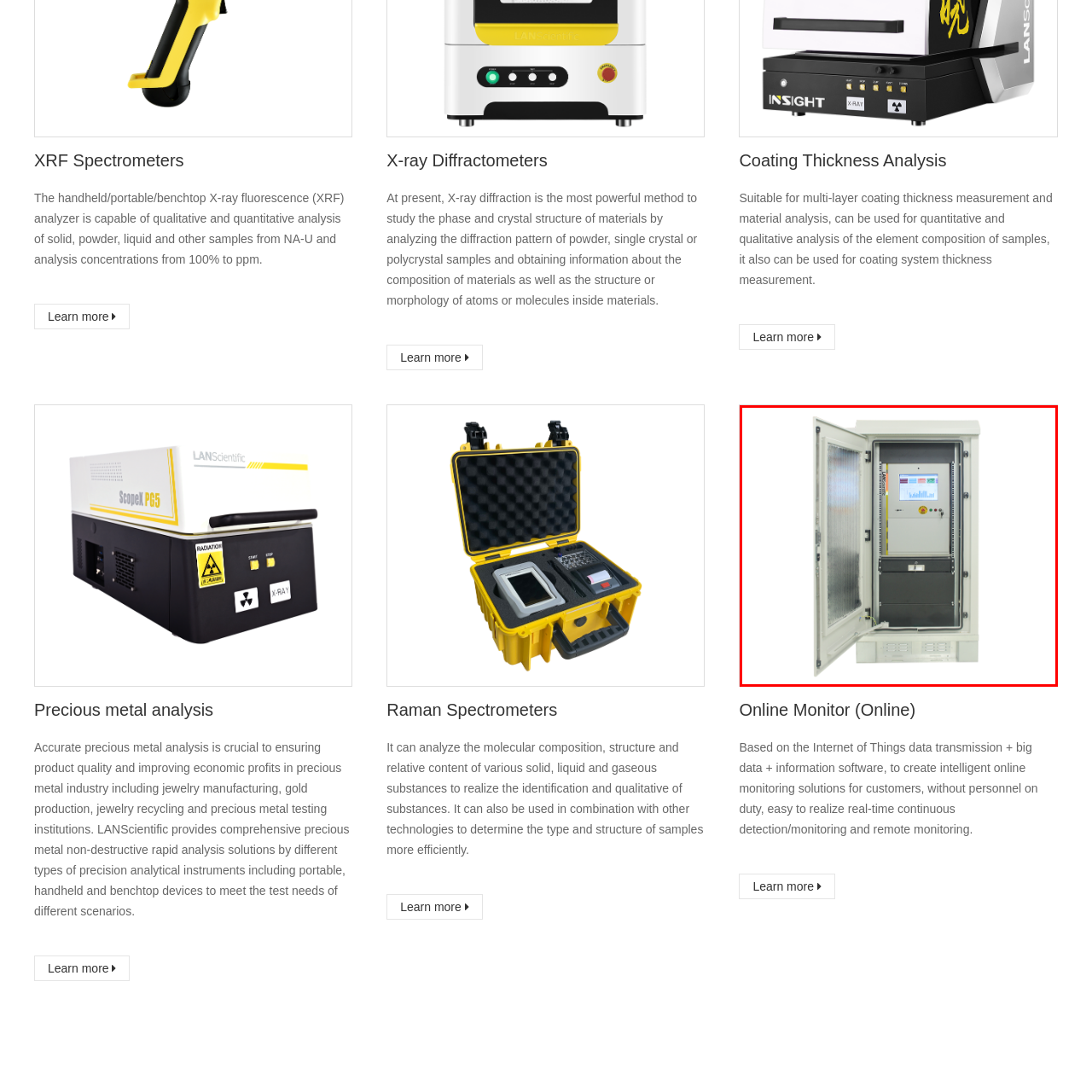What is the focus of the monitoring system?
Look closely at the part of the image outlined in red and give a one-word or short phrase answer.

Efficiency and accessibility